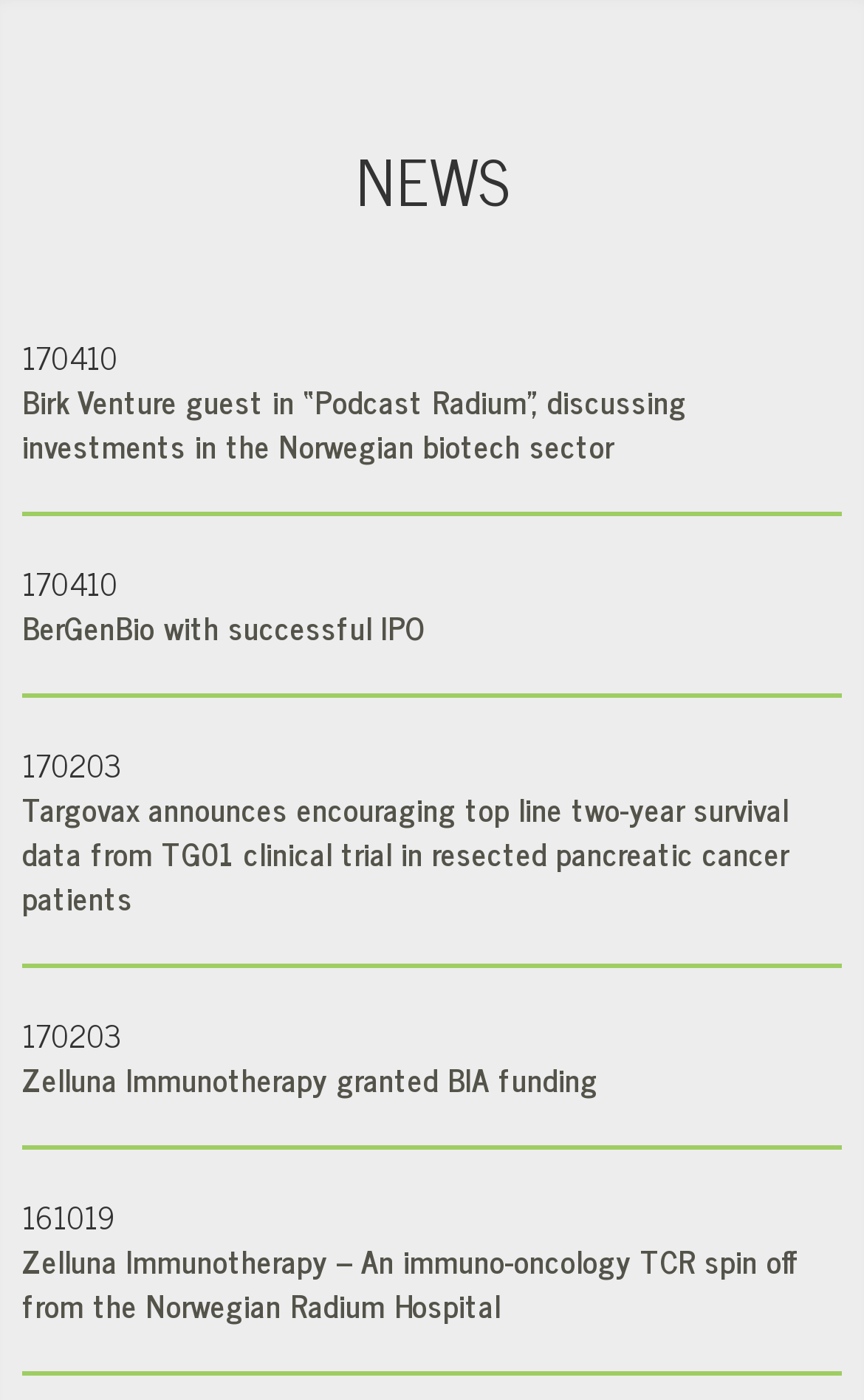Utilize the details in the image to thoroughly answer the following question: What is the date of the oldest news article?

The oldest news article has a date '161019' listed next to it, indicating that it was published on October 19, 2016.